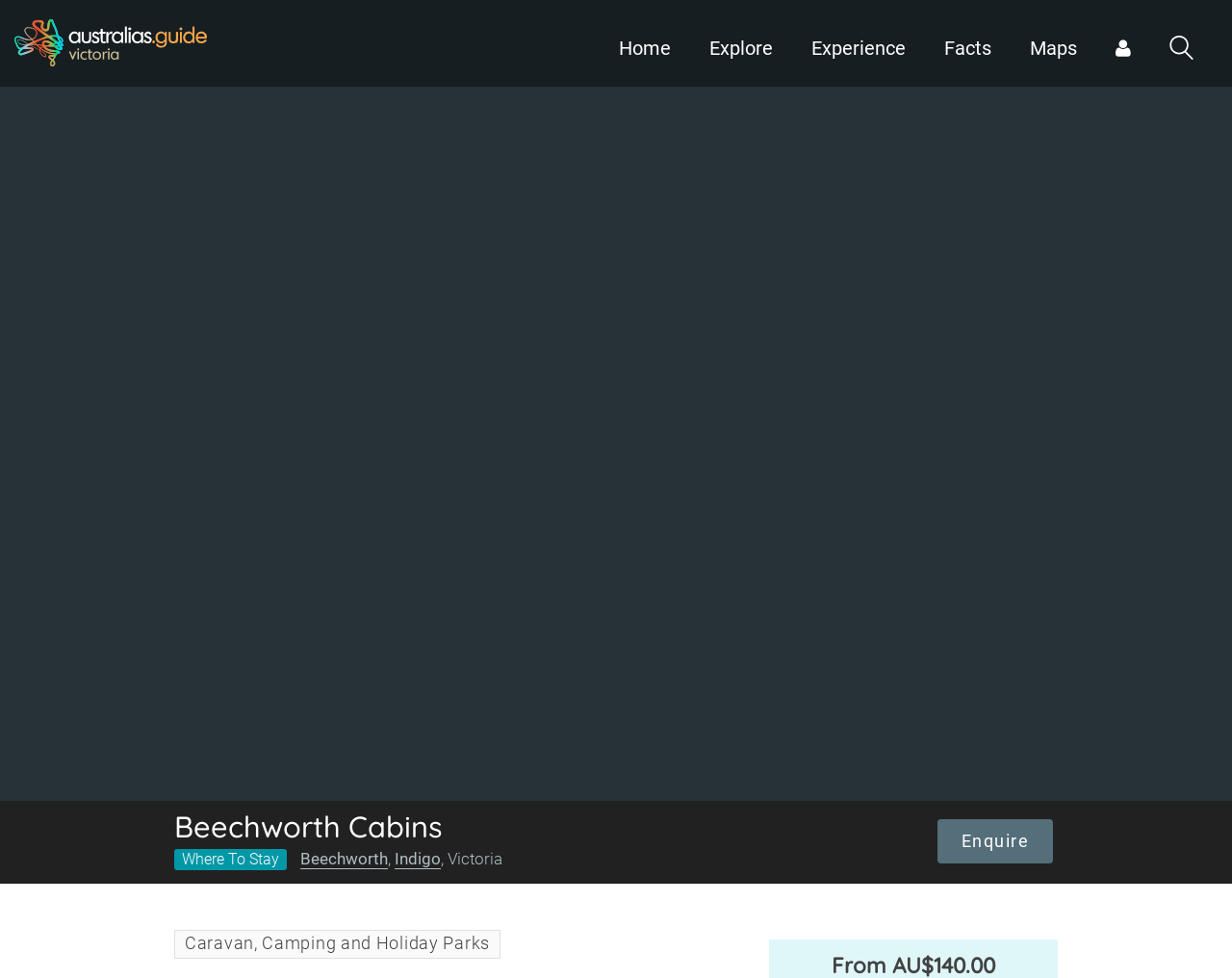Can you find the bounding box coordinates for the element to click on to achieve the instruction: "Enquire about the cabins"?

[0.761, 0.837, 0.855, 0.883]